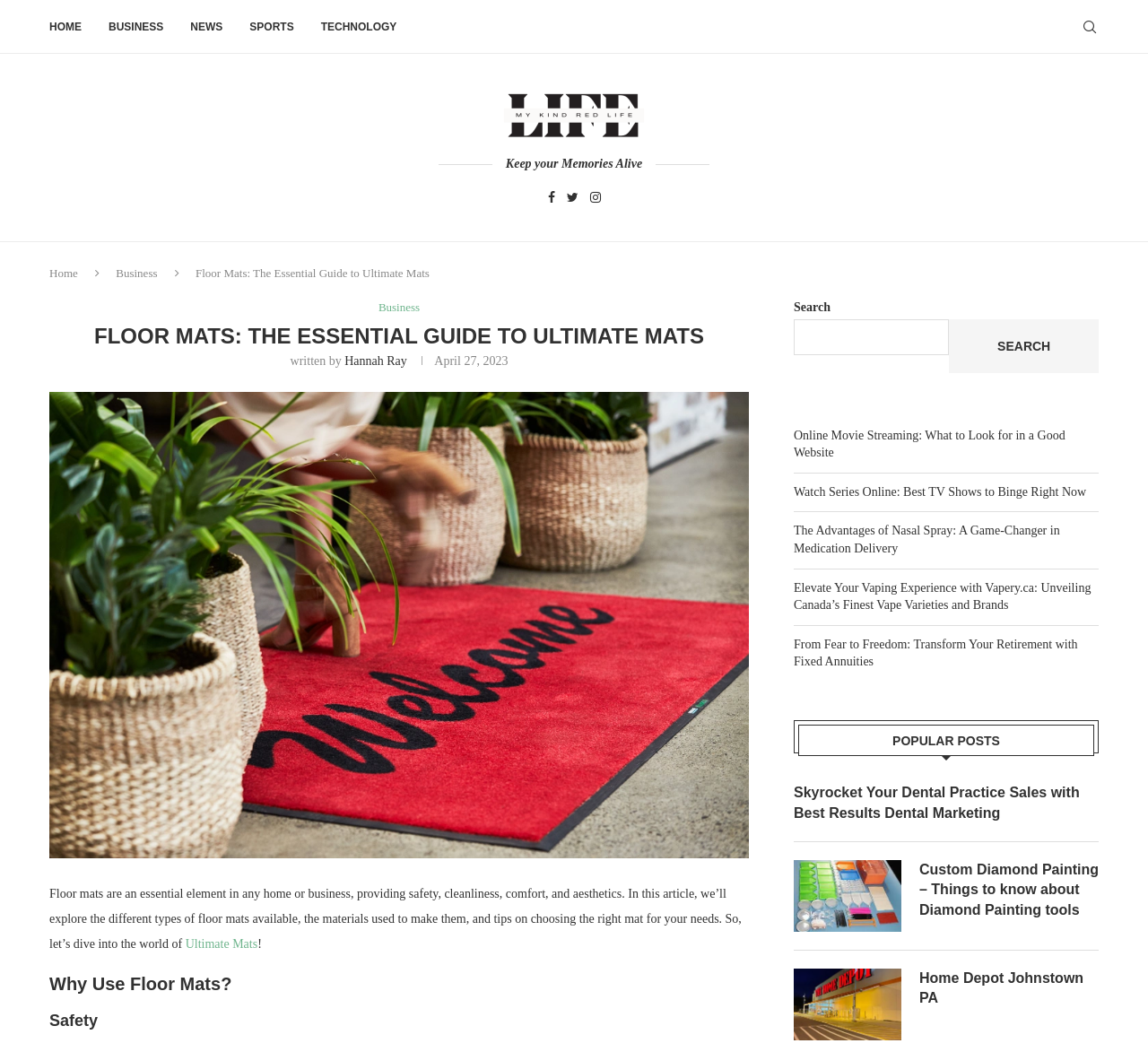Respond to the question below with a concise word or phrase:
What is the purpose of floor mats?

safety, cleanliness, comfort, and aesthetics